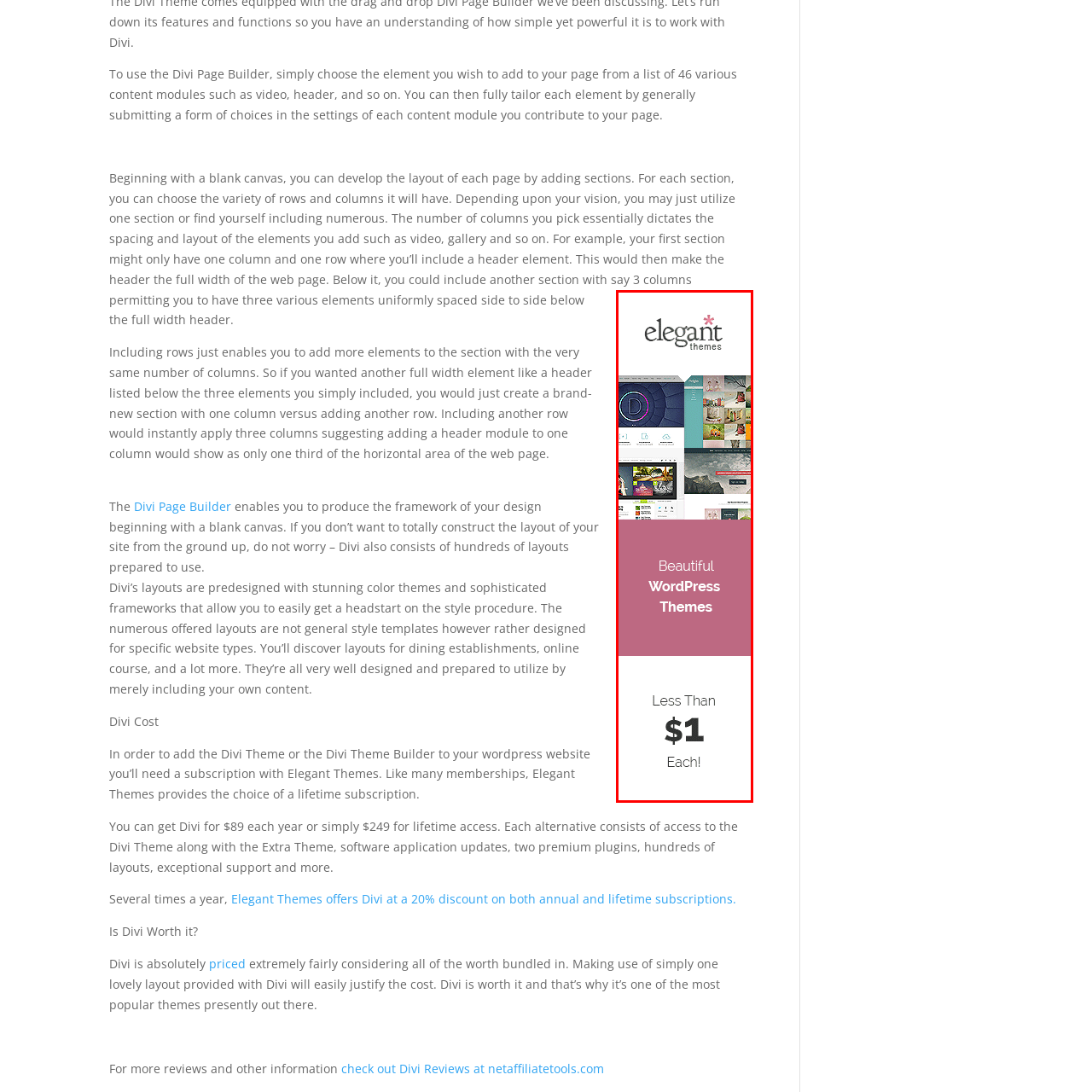What is the purpose of the advertisement?
Observe the image inside the red bounding box carefully and answer the question in detail.

The advertisement aims to entice users to explore and invest in Elegant Themes' tools to elevate their WordPress site designs effectively, showcasing the versatility and quality of options available to customers.